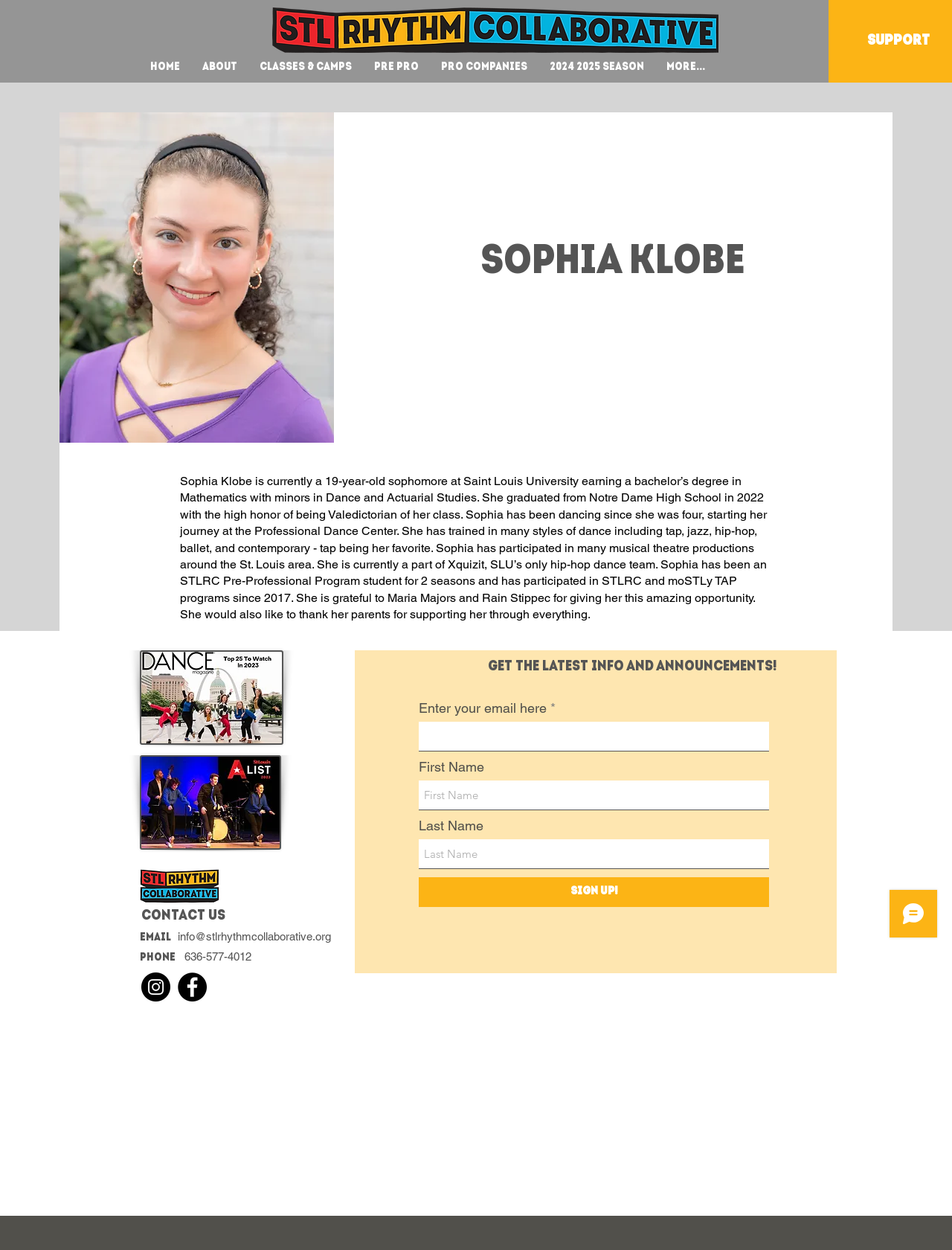Please locate the bounding box coordinates of the element that should be clicked to complete the given instruction: "Contact STL Rhythm Collab via email".

[0.187, 0.744, 0.348, 0.754]